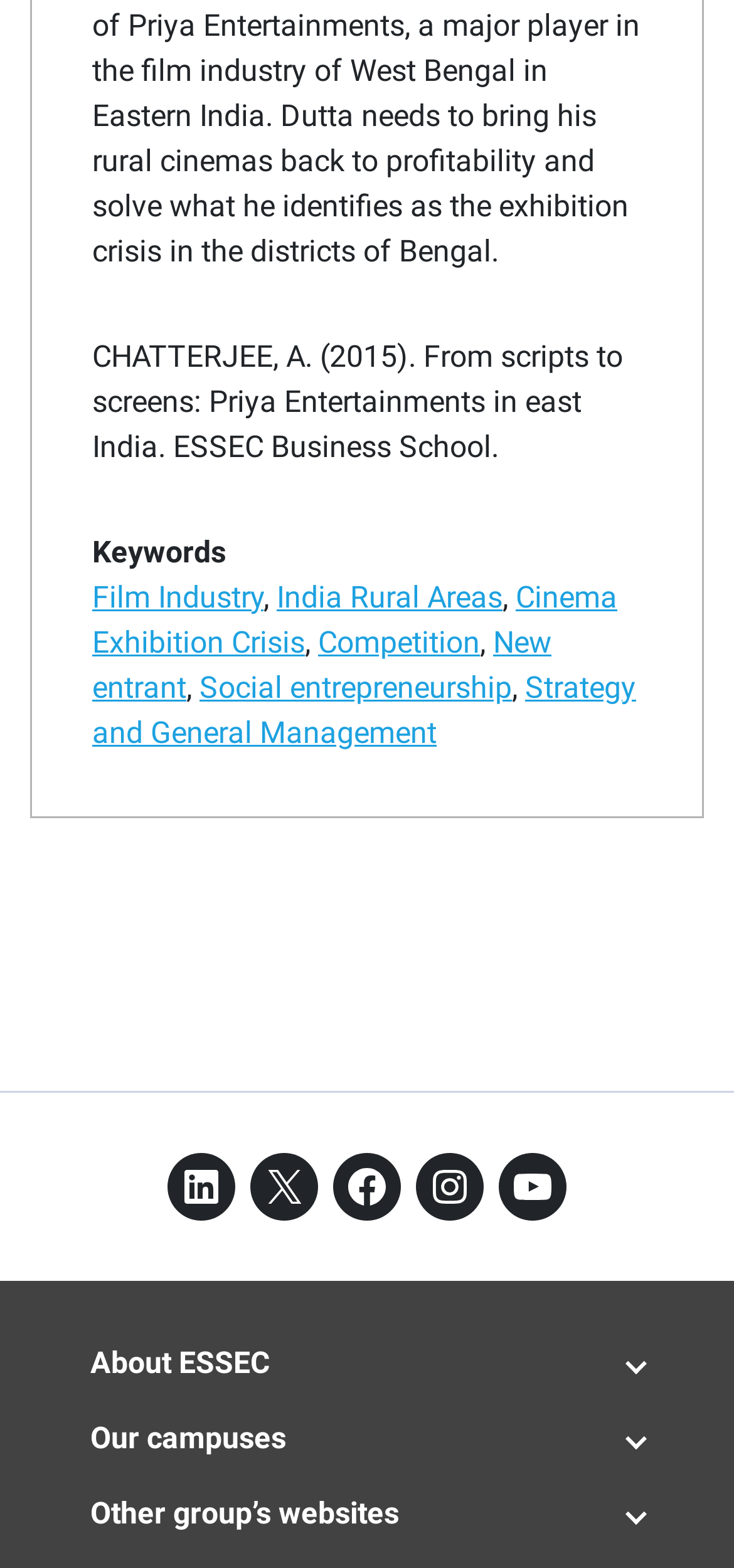Find the bounding box coordinates of the element's region that should be clicked in order to follow the given instruction: "Click on the 'About ESSEC' tab". The coordinates should consist of four float numbers between 0 and 1, i.e., [left, top, right, bottom].

[0.123, 0.855, 0.877, 0.884]